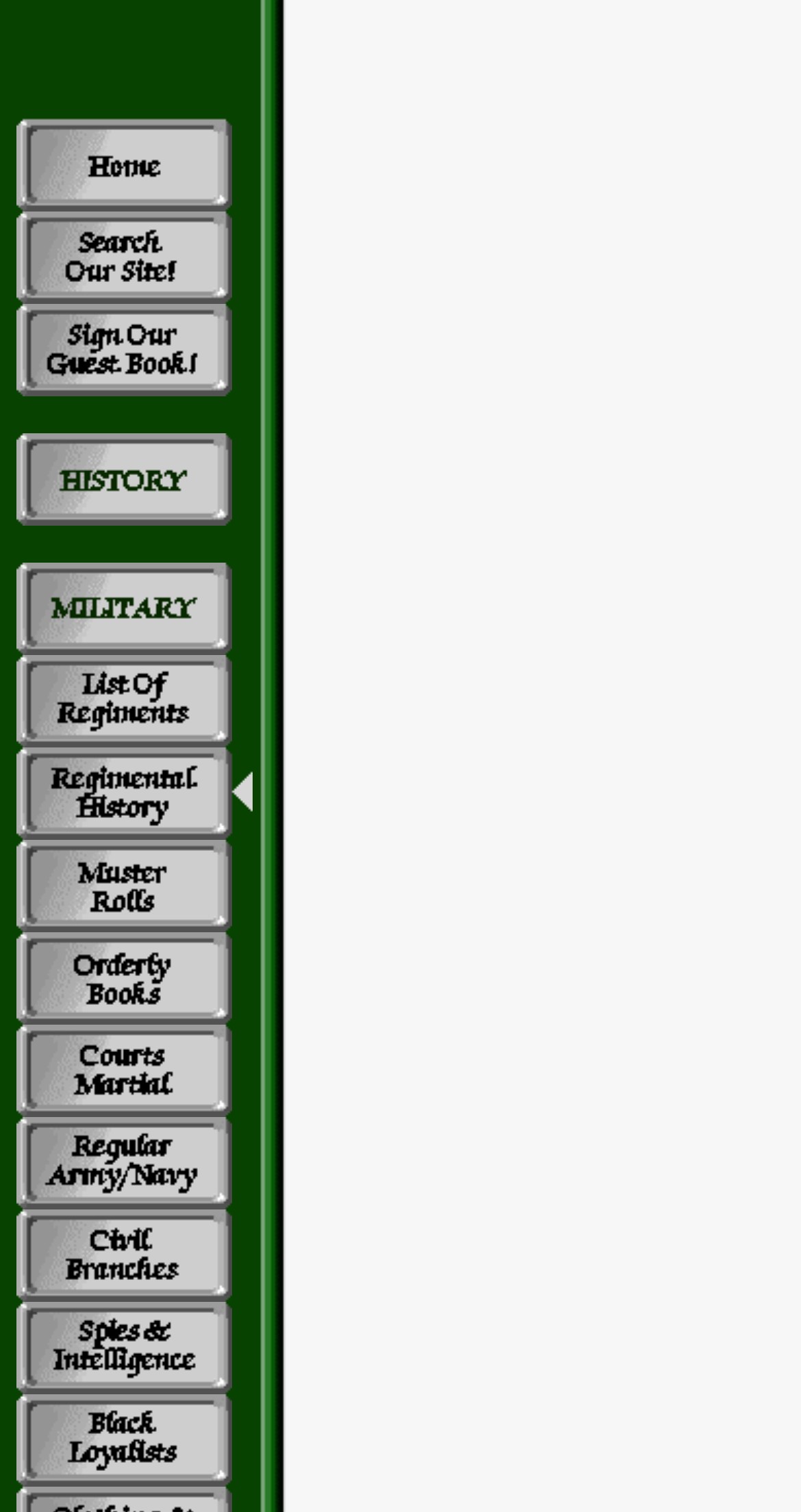How many links are there on the left side of the webpage?
Based on the visual, give a brief answer using one word or a short phrase.

14